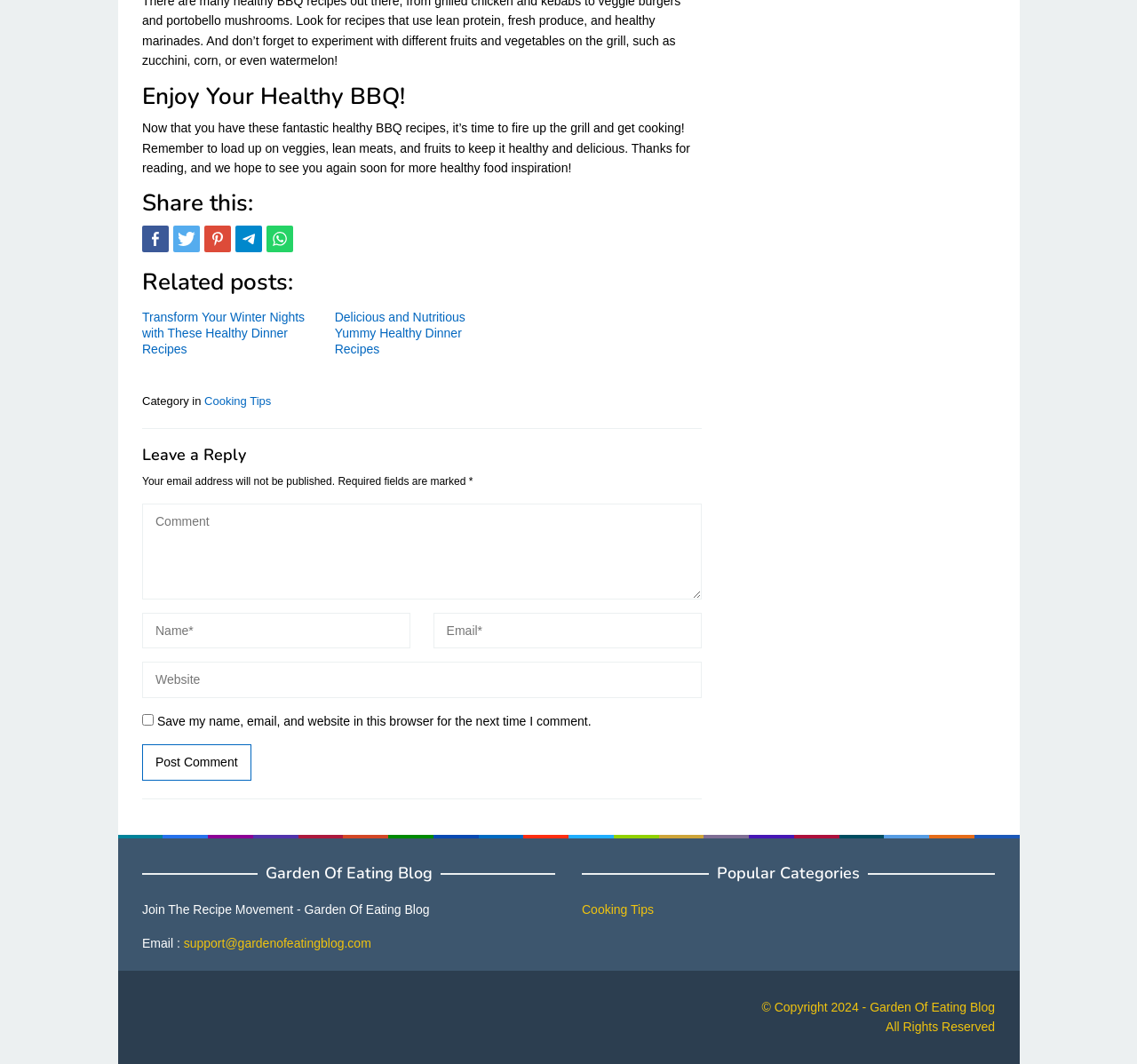Identify the bounding box coordinates of the region that needs to be clicked to carry out this instruction: "Click on the 'SOLUTIONS' link". Provide these coordinates as four float numbers ranging from 0 to 1, i.e., [left, top, right, bottom].

None